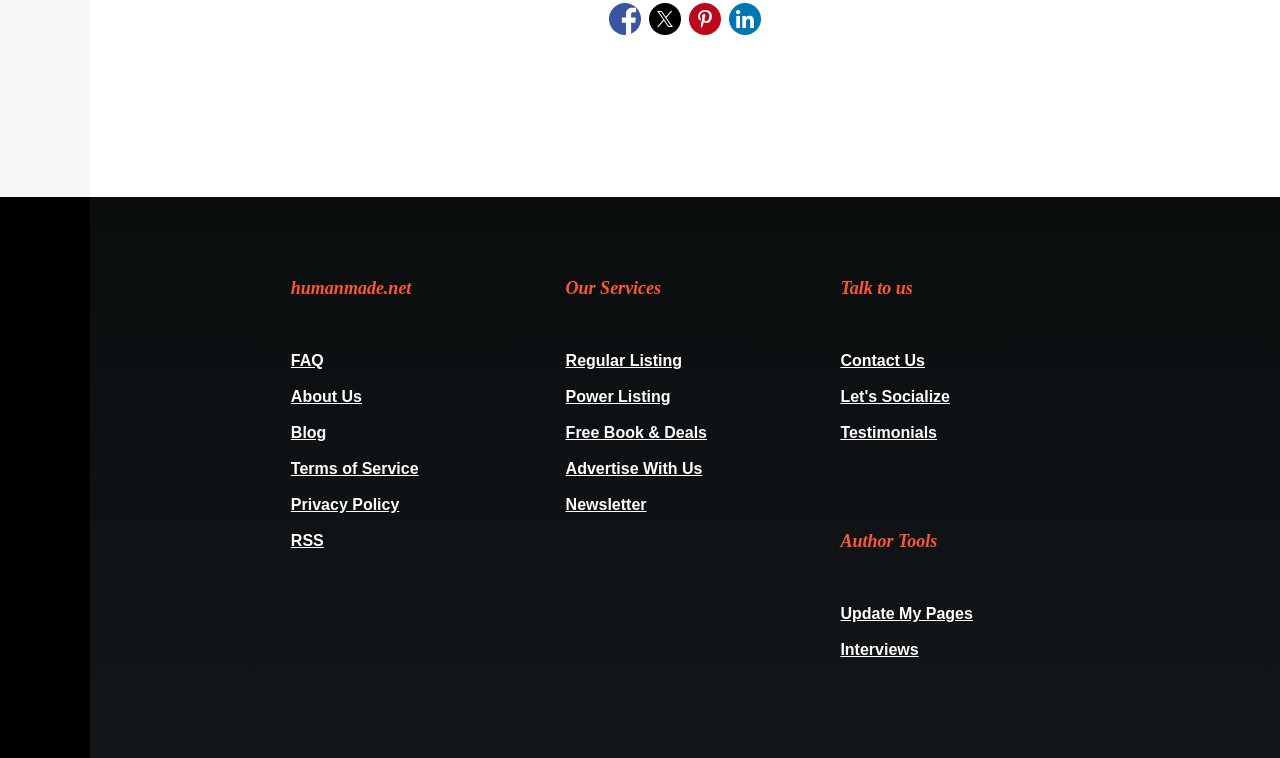Based on the image, provide a detailed response to the question:
What is the last item in the 'Our Services' section?

The 'Our Services' section can be found in the middle-left section of the webpage, where there are several link elements listed. The last item in this section is 'Free Book & Deals', which is a link element with a descriptive text.